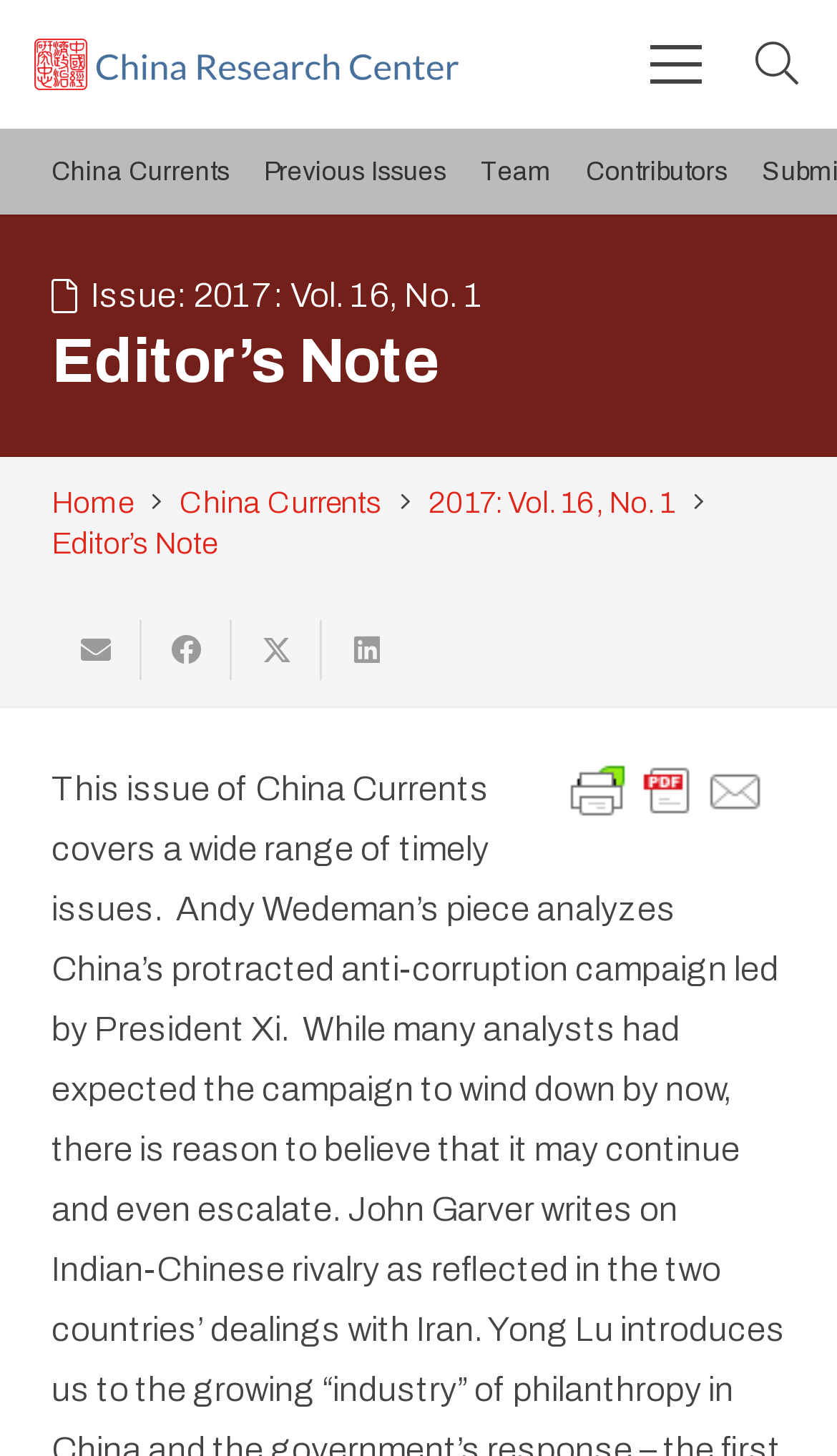Find the bounding box coordinates of the element to click in order to complete this instruction: "Read the Editor's Note". The bounding box coordinates must be four float numbers between 0 and 1, denoted as [left, top, right, bottom].

[0.062, 0.224, 0.938, 0.275]